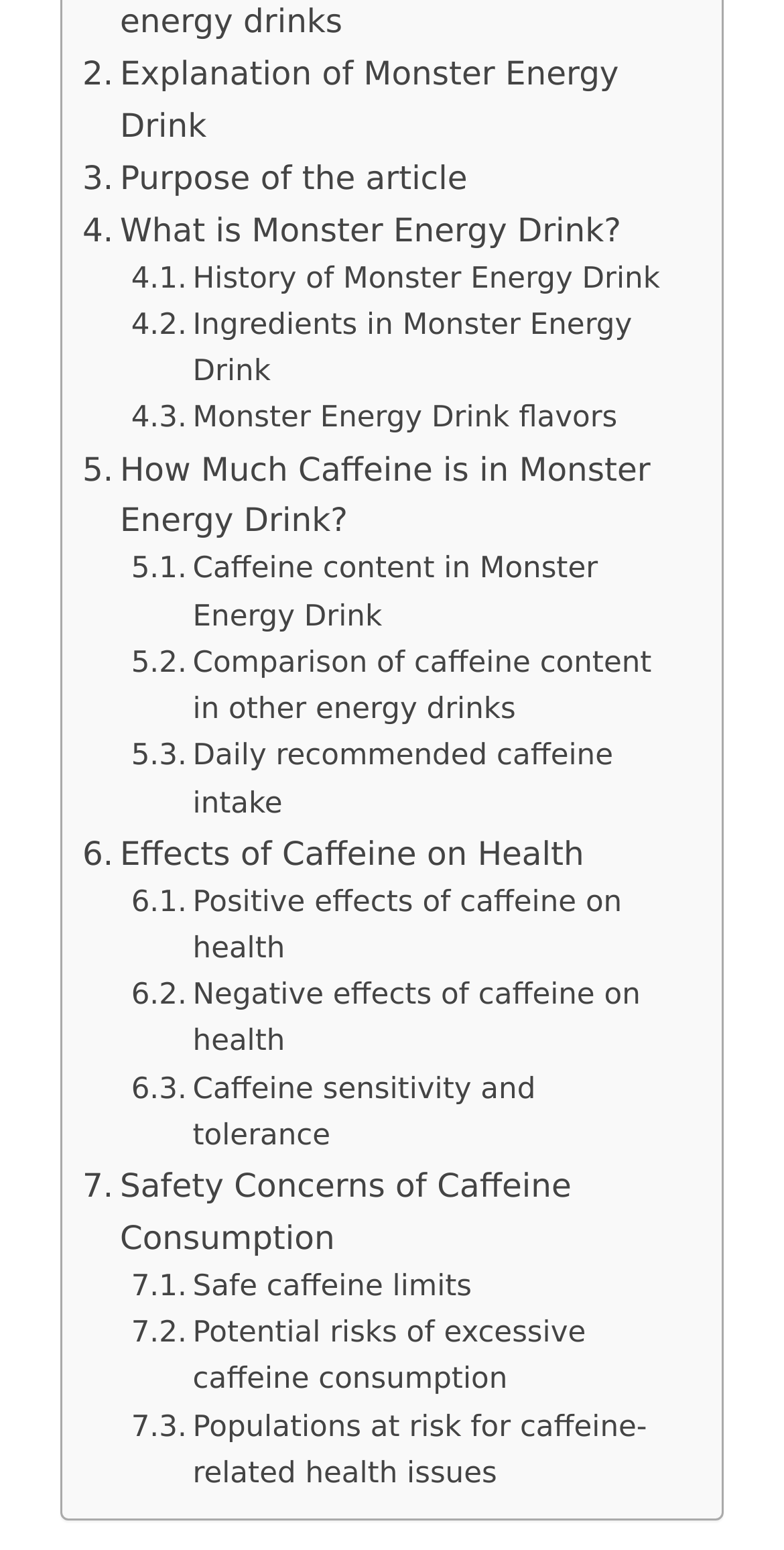What is the main topic of this webpage?
Refer to the image and answer the question using a single word or phrase.

Monster Energy Drink